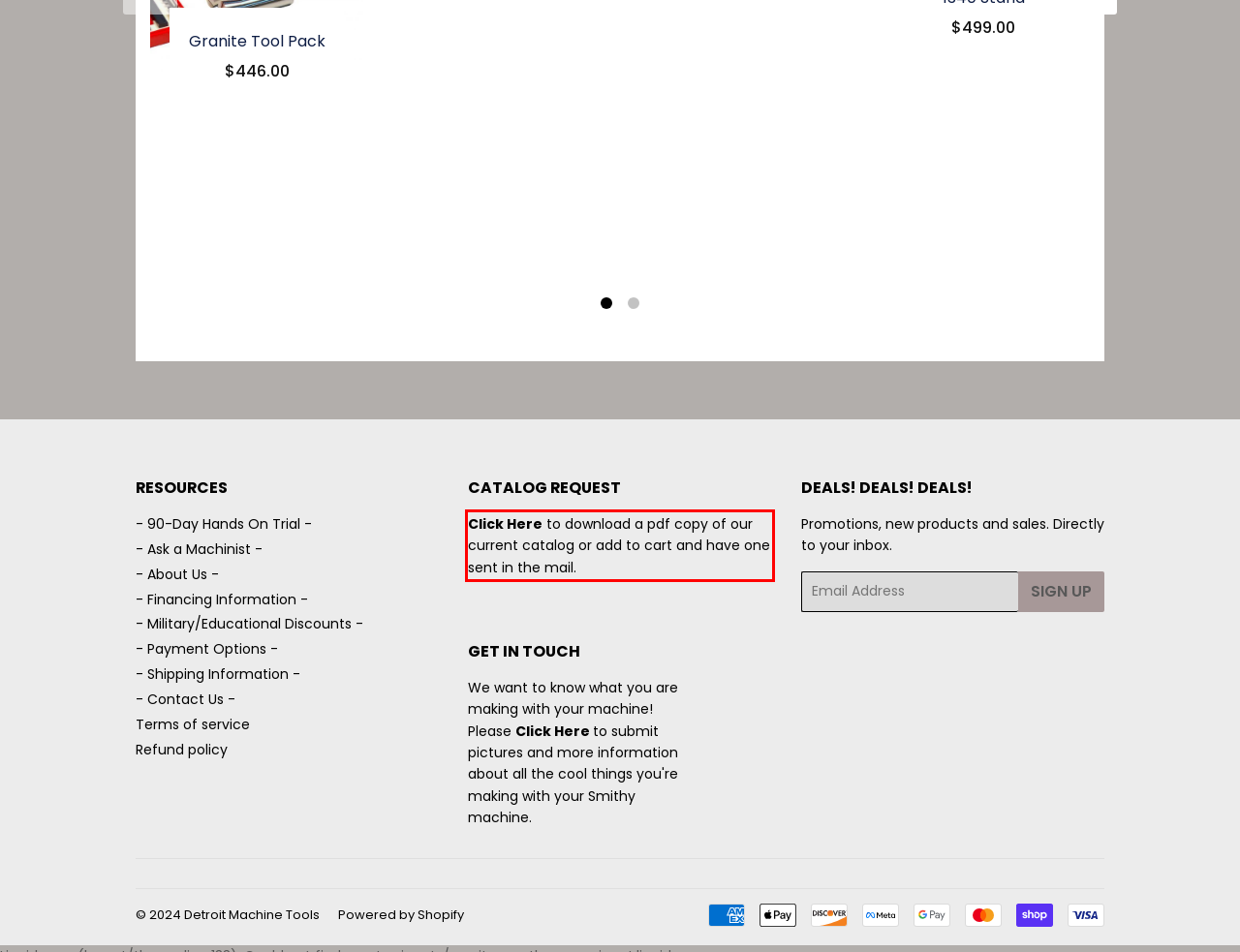Analyze the red bounding box in the provided webpage screenshot and generate the text content contained within.

Click Here to download a pdf copy of our current catalog or add to cart and have one sent in the mail.